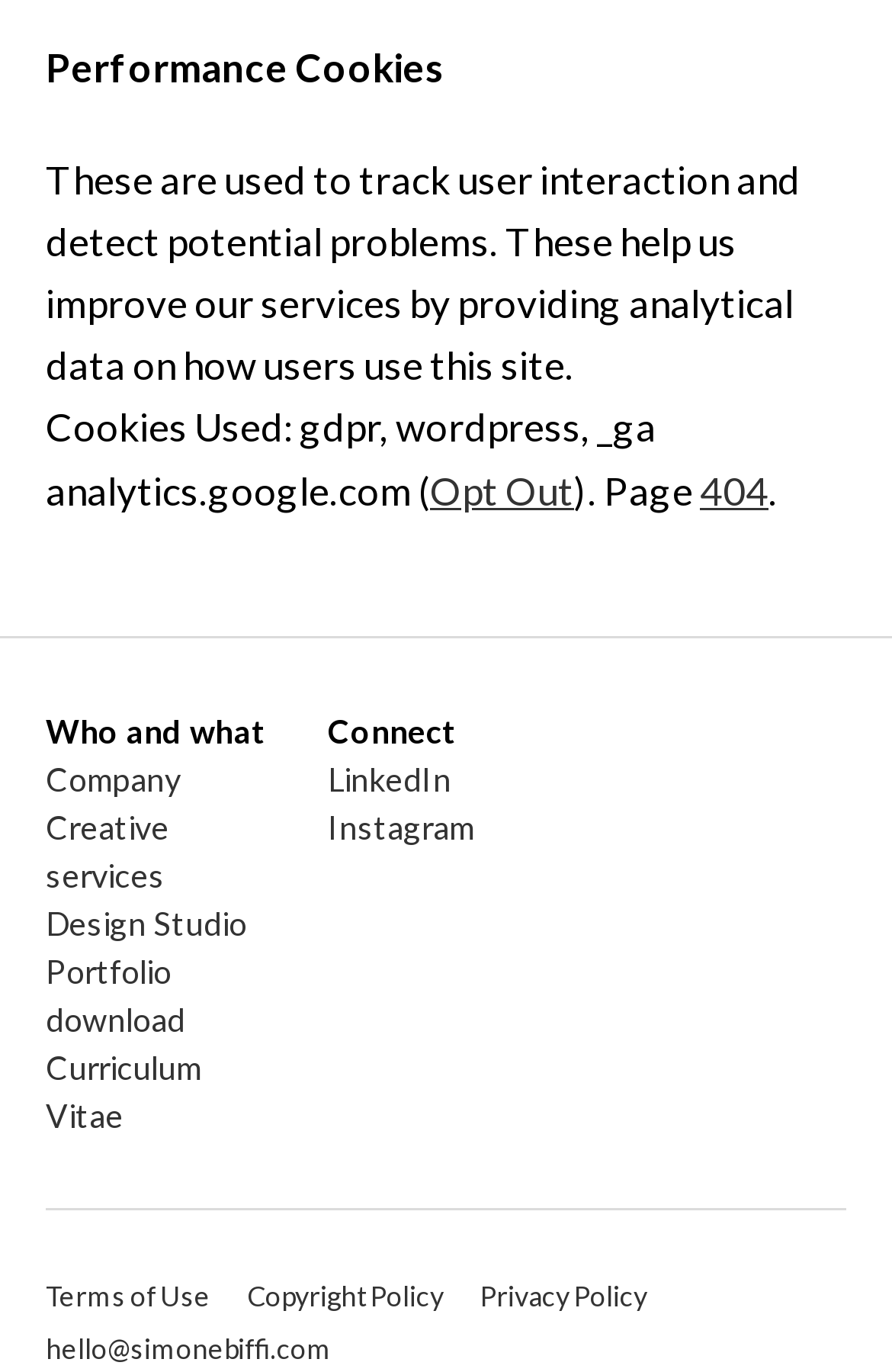Determine the bounding box coordinates for the HTML element mentioned in the following description: "LinkedIn". The coordinates should be a list of four floats ranging from 0 to 1, represented as [left, top, right, bottom].

[0.368, 0.553, 0.506, 0.582]